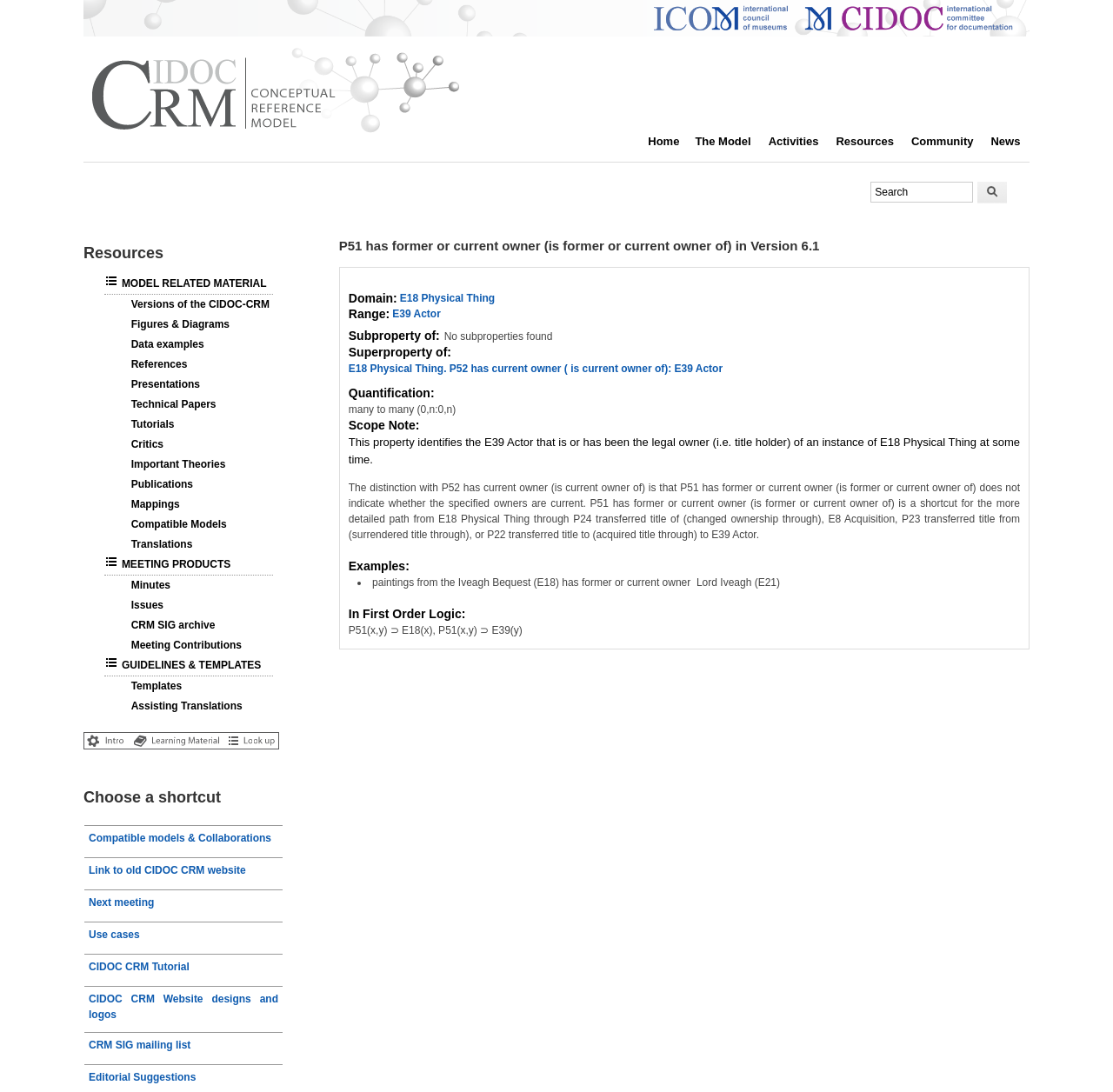Based on the image, provide a detailed response to the question:
What is the domain of P51 has former or current owner?

I found the answer by looking at the 'Domain:' section, which is located under the main heading 'P51 has former or current owner (is former or current owner of) in Version 6.1'. The section indicates that the domain of P51 is E18 Physical Thing, which is a link.